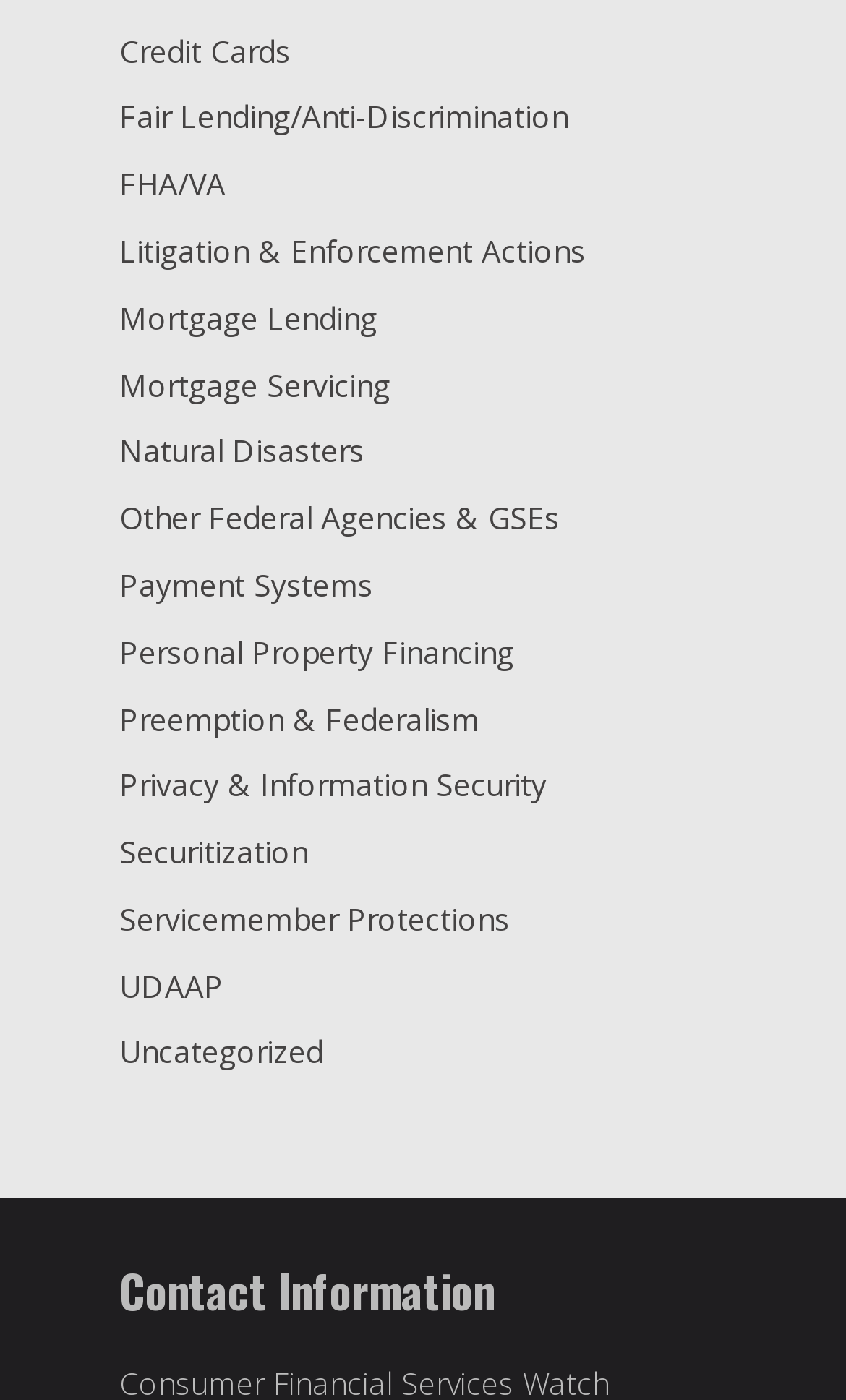Provide a brief response to the question below using one word or phrase:
Is there a heading on the webpage?

Yes